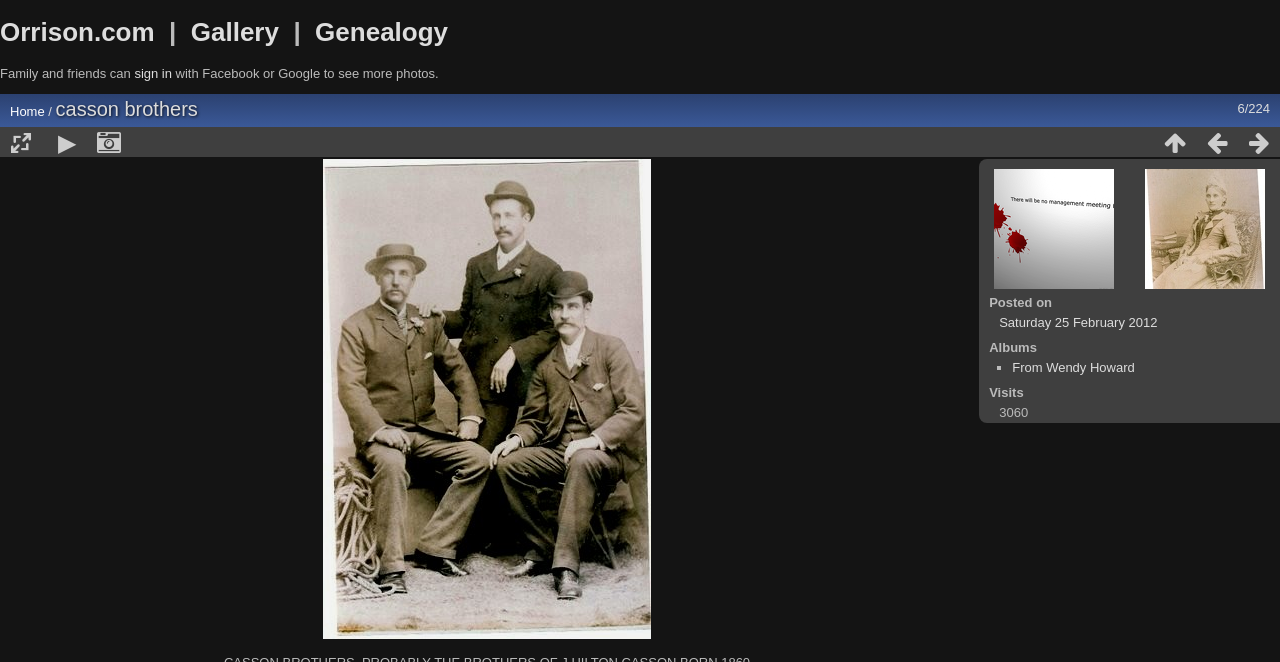Summarize the contents and layout of the webpage in detail.

This webpage appears to be a gallery or album page, specifically showcasing the "Casson Brothers". At the top, there is a heading that reads "Orrison.com | Gallery | Genealogy", with links to each of these sections. Below this, there is a brief introduction that says "Family and friends can sign in with Facebook or Google to see more photos."

On the top-right corner, there is a navigation menu with links to "Home" and a separator. Below this, there is a heading that reads "Casson Brothers", which is likely the title of the album or gallery.

The main content of the page is an image of the Casson Brothers, which takes up a significant portion of the page. Above the image, there are several links to social media or sharing icons. Below the image, there is a description list that provides more information about the image. The list includes details such as the posting date, albums, and visits.

To the right of the main image, there are two more images, one of "WhatMeeting_1600x1200" and another of "Jane Casson". These images are likely related to the Casson Brothers or the album.

At the bottom-right corner of the page, there is a pagination indicator that reads "6/224", suggesting that there are more images or pages to explore.